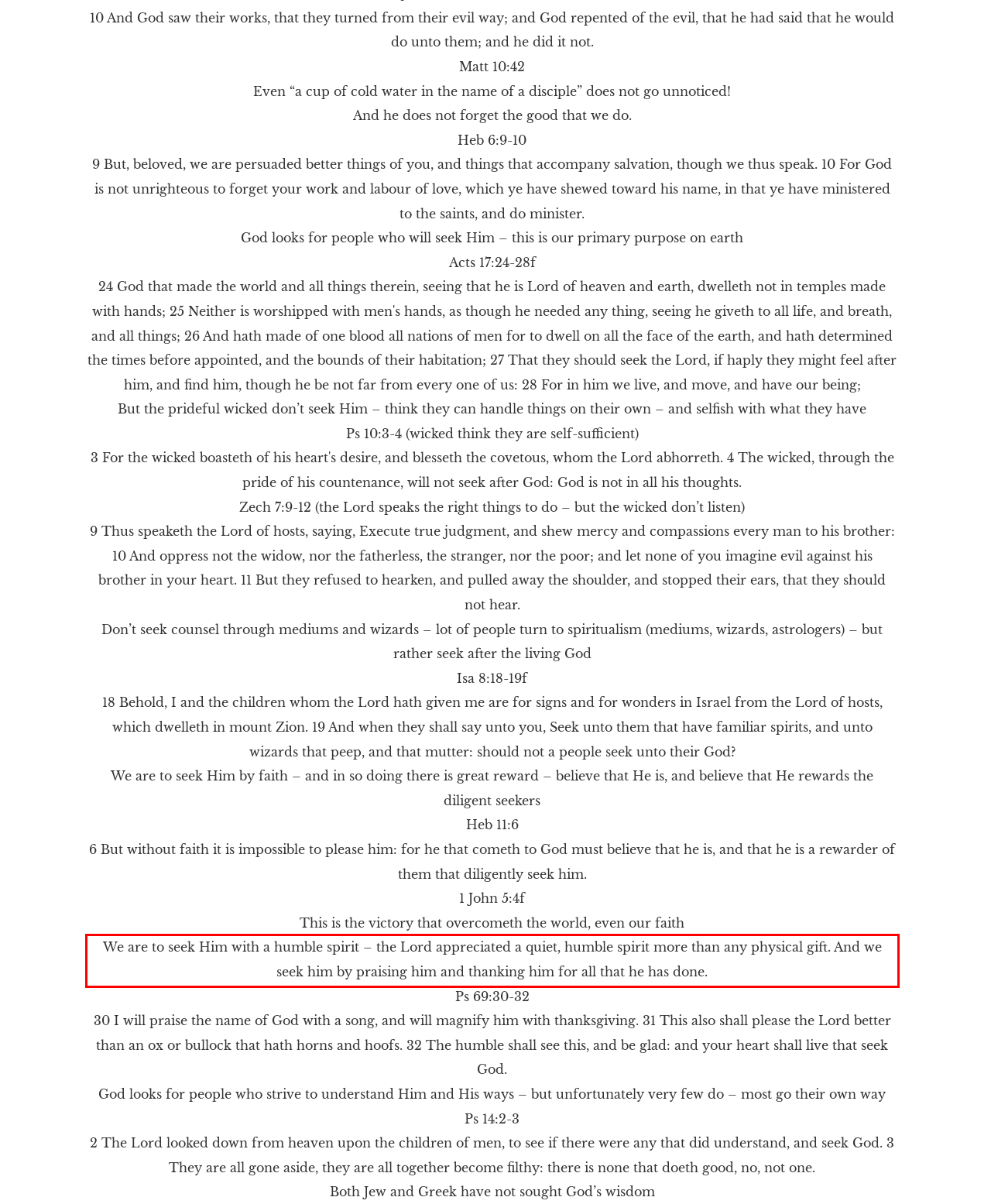Please analyze the screenshot of a webpage and extract the text content within the red bounding box using OCR.

We are to seek Him with a humble spirit – the Lord appreciated a quiet, humble spirit more than any physical gift. And we seek him by praising him and thanking him for all that he has done.